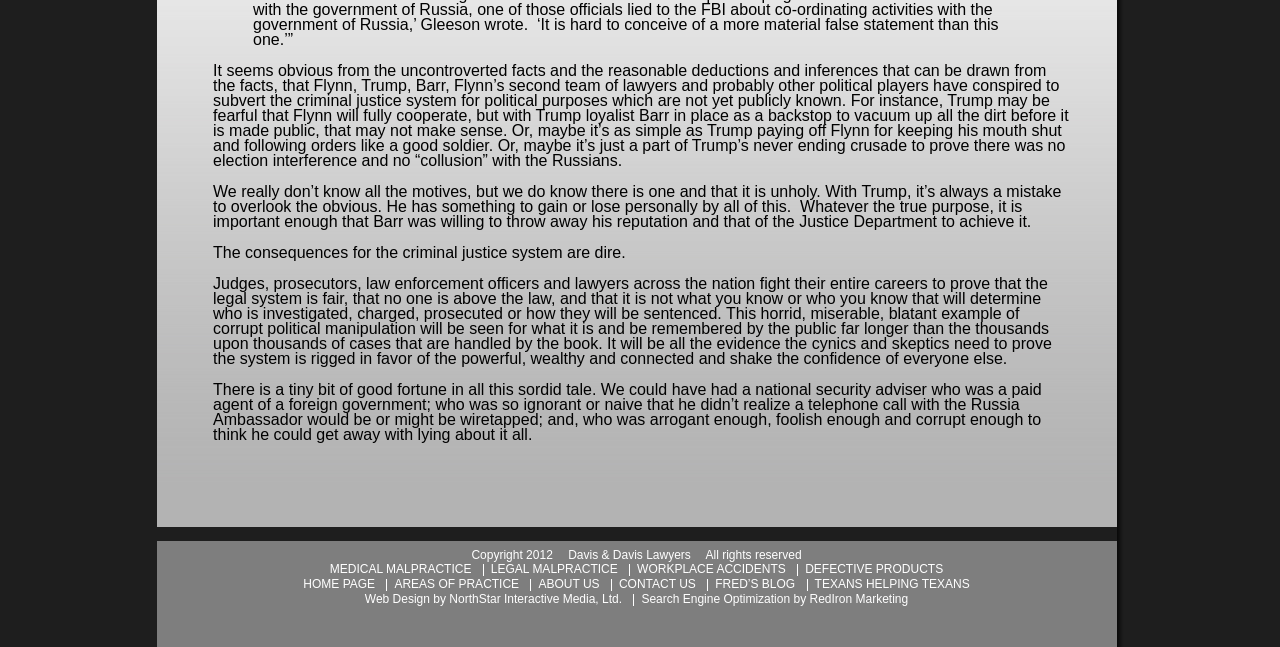What is the profession of the author?
Answer the question in a detailed and comprehensive manner.

The author is likely a lawyer, as the webpage is from a law firm's website and the article discusses legal issues and the criminal justice system.